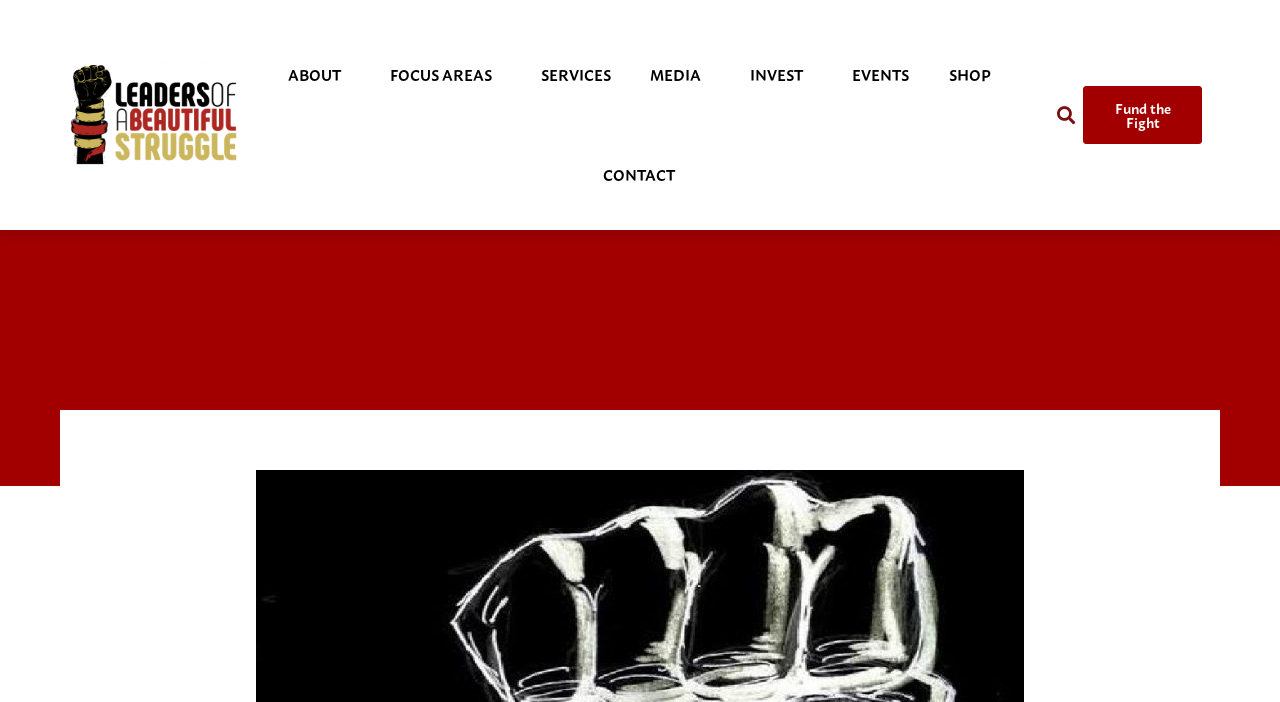Please identify the primary heading of the webpage and give its text content.

FOLLOW UP: WHITE POWER AND BLACK VOICES